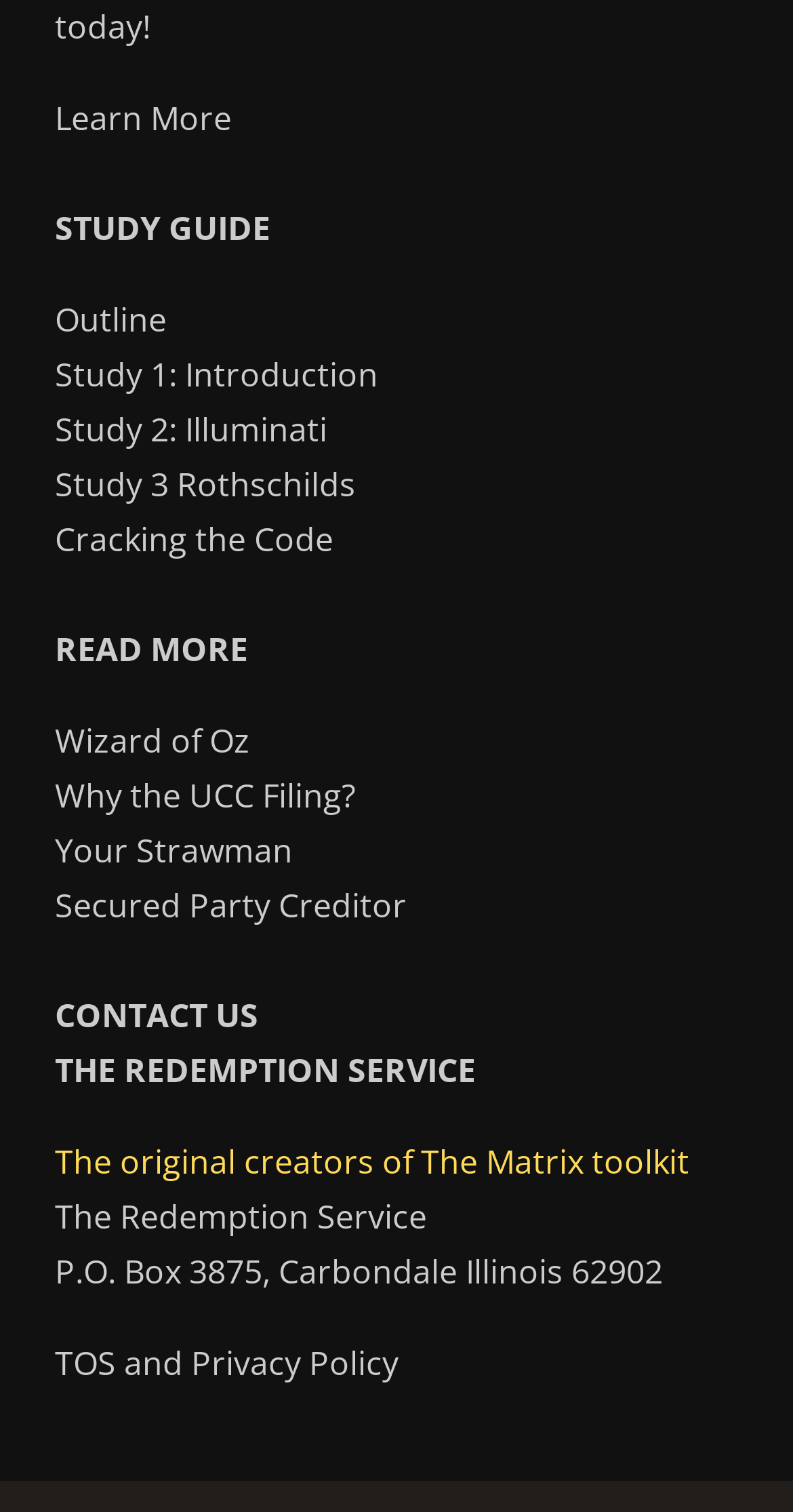Please identify the bounding box coordinates of the area that needs to be clicked to fulfill the following instruction: "Learn more about the study guide."

[0.069, 0.063, 0.292, 0.093]